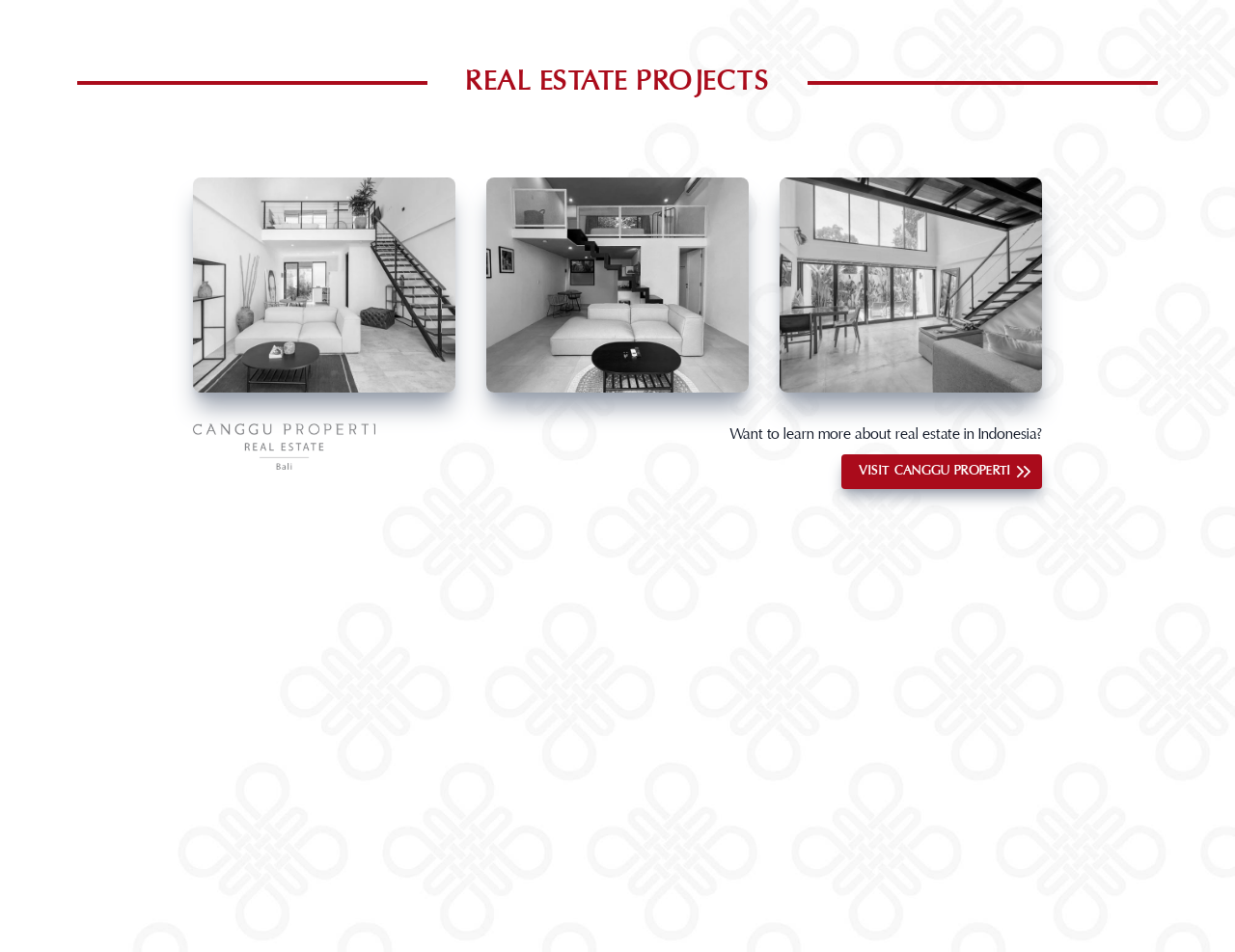Calculate the bounding box coordinates of the UI element given the description: "Visit Canggu Properti".

[0.681, 0.477, 0.844, 0.514]